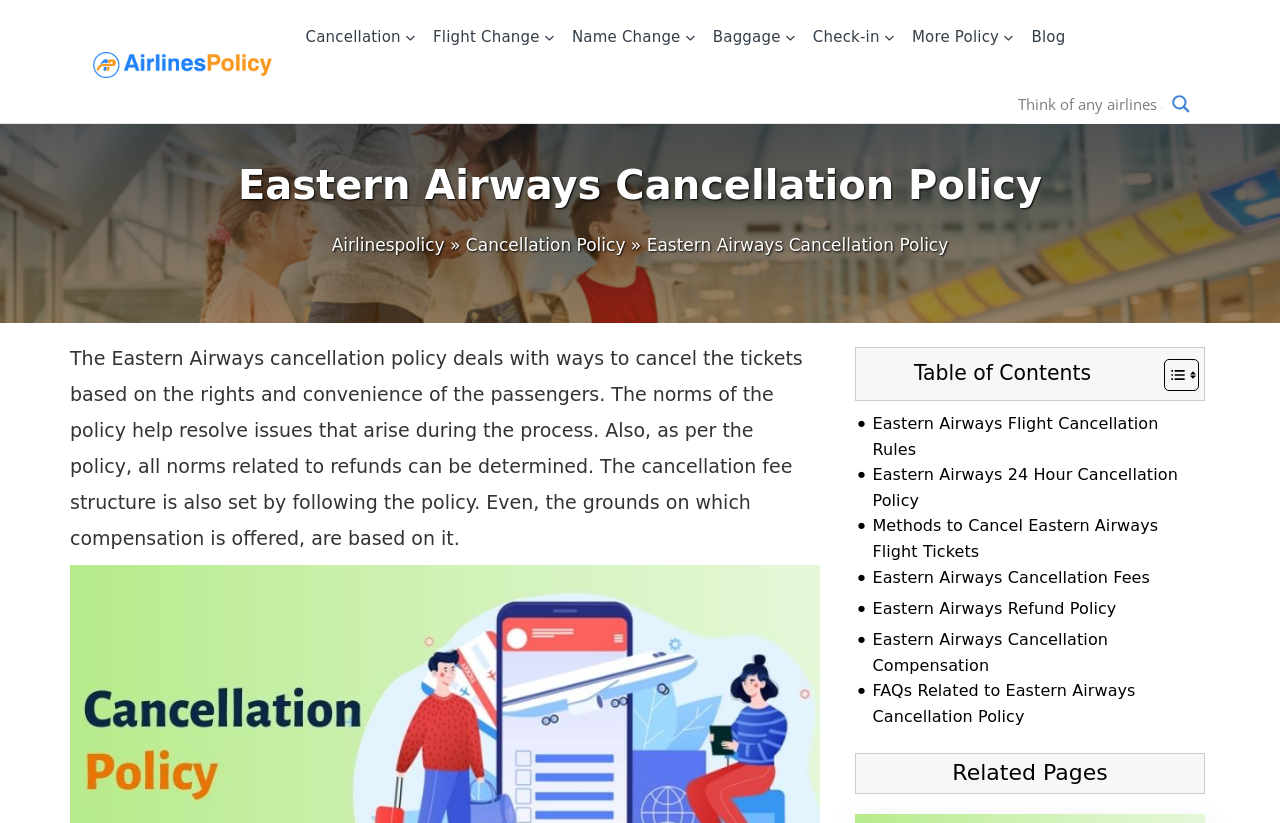Identify the bounding box coordinates necessary to click and complete the given instruction: "Learn more about Historici.nl".

None